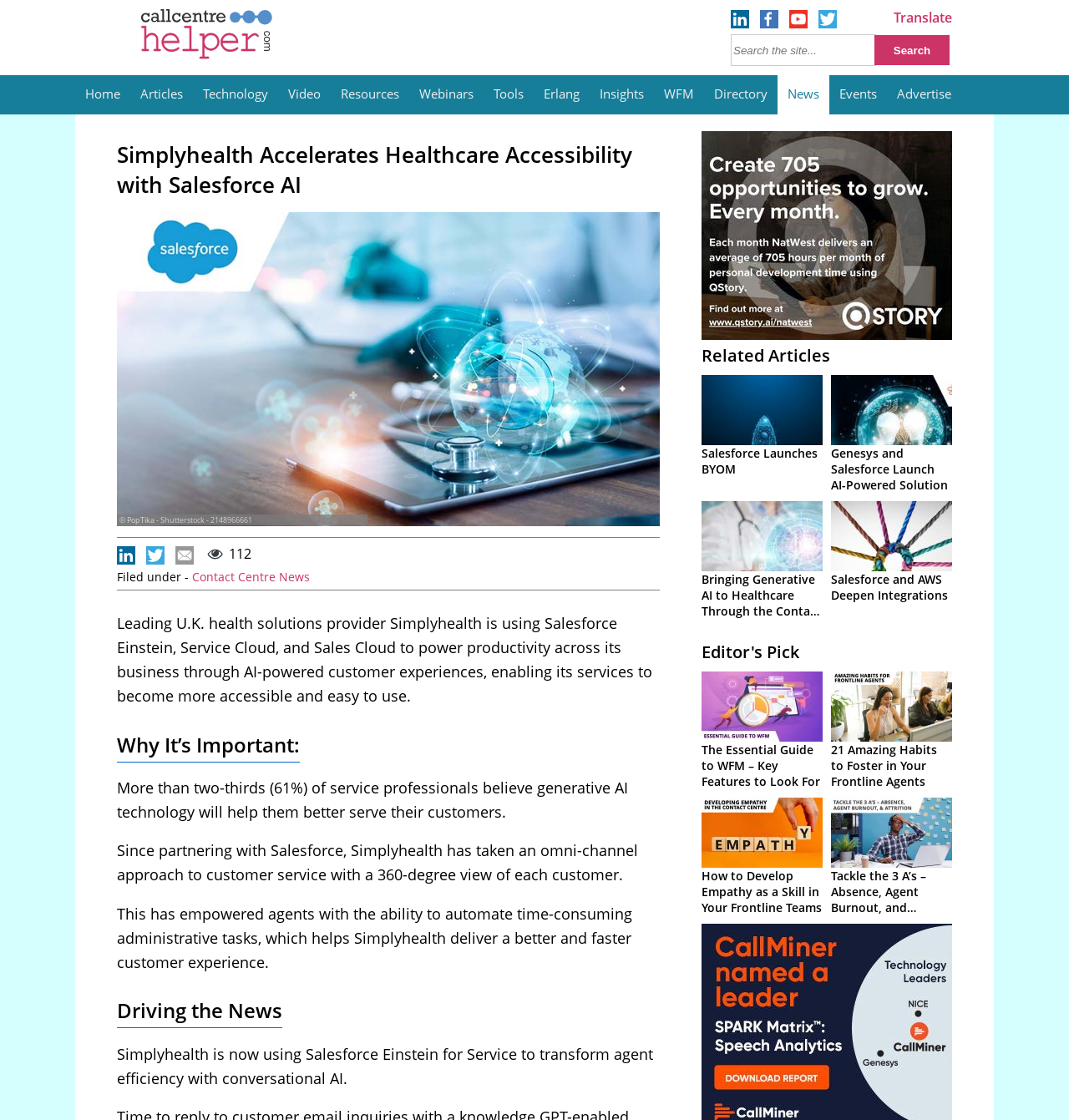Utilize the details in the image to thoroughly answer the following question: What is the theme of the image with the stethoscope on a tablet?

The image description 'Medical concept with stethoscope on tablet' indicates that the theme of the image is related to medical concepts, specifically with a stethoscope on a tablet.